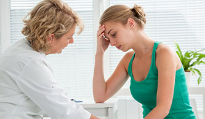Please reply with a single word or brief phrase to the question: 
What is the patient's hand doing?

Resting on forehead